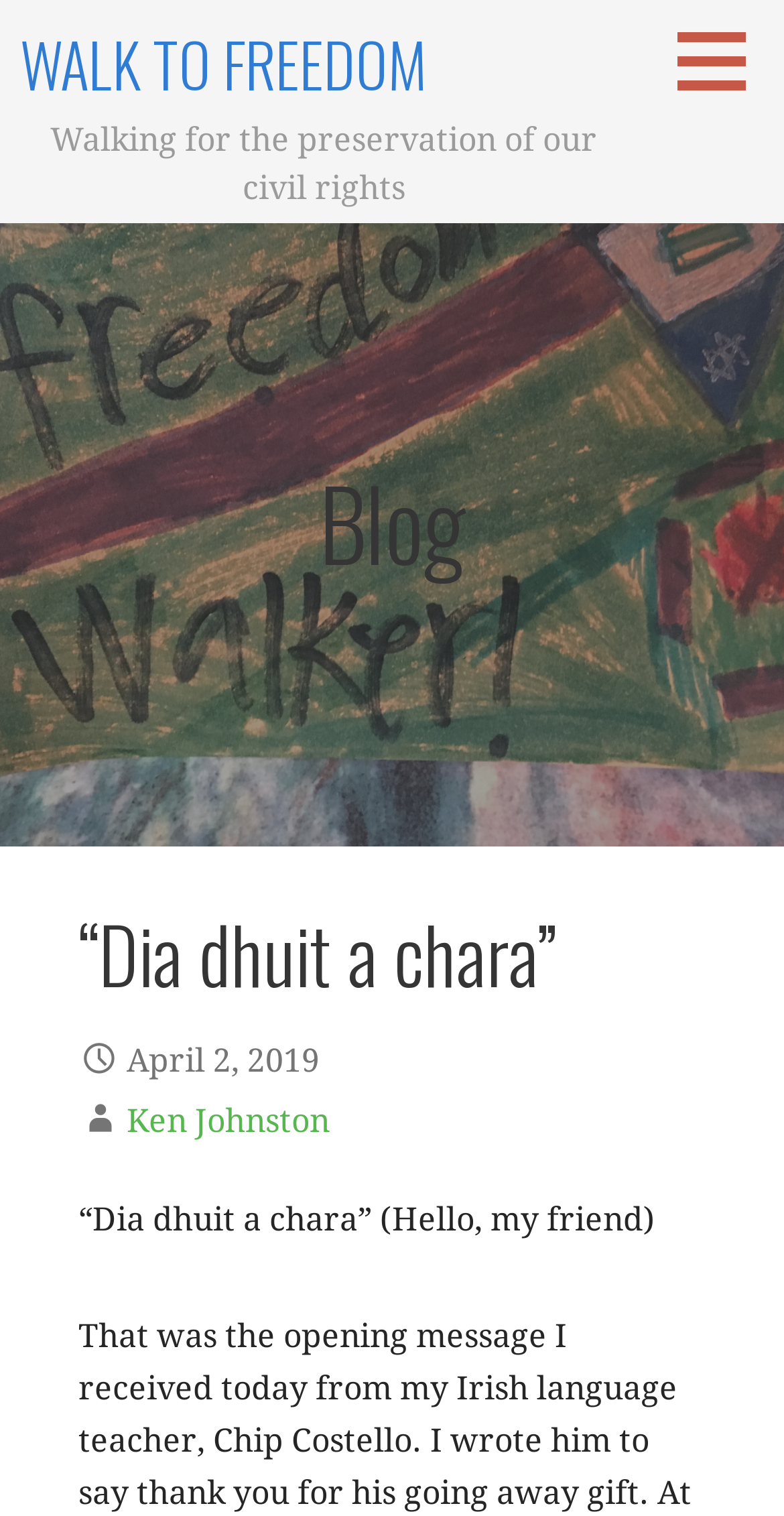Provide the bounding box coordinates in the format (top-left x, top-left y, bottom-right x, bottom-right y). All values are floating point numbers between 0 and 1. Determine the bounding box coordinate of the UI element described as: parent_node: WALK TO FREEDOM

[0.852, 0.005, 1.0, 0.075]